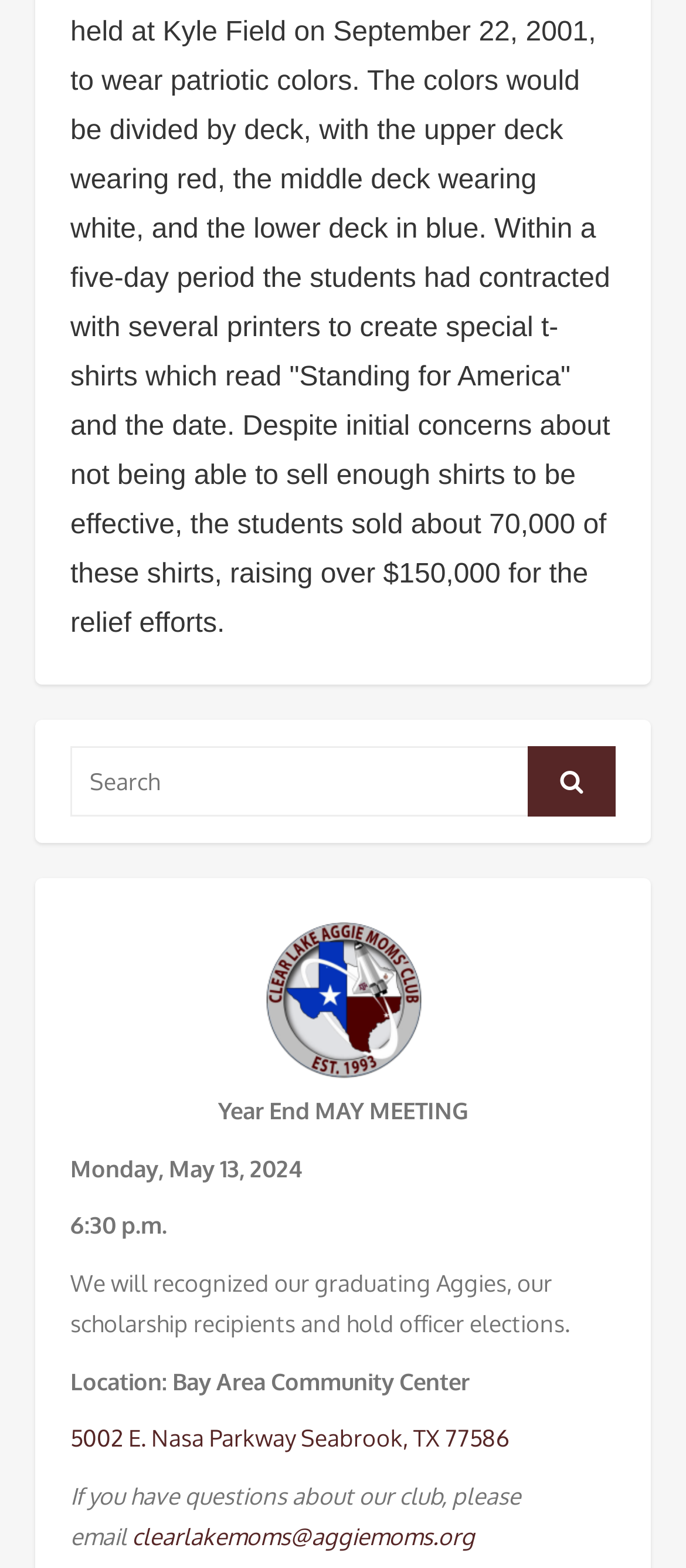Predict the bounding box coordinates for the UI element described as: "Search". The coordinates should be four float numbers between 0 and 1, presented as [left, top, right, bottom].

[0.769, 0.476, 0.897, 0.521]